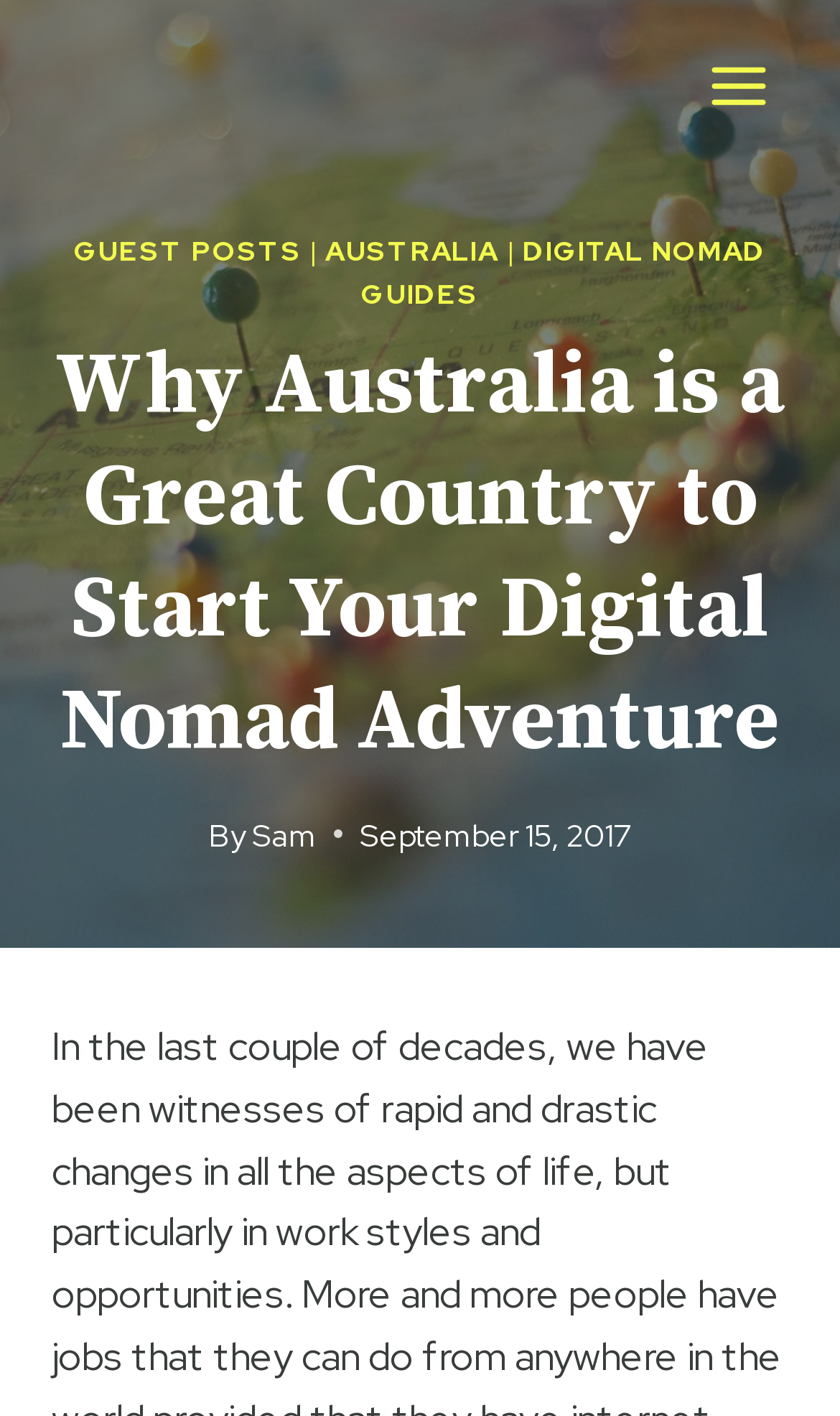Using the provided element description "Sam", determine the bounding box coordinates of the UI element.

[0.3, 0.575, 0.377, 0.604]